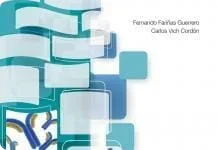Who are the authors of the book?
From the image, respond with a single word or phrase.

Fernando Fausto Guerrero and Carlos Vich Cordon